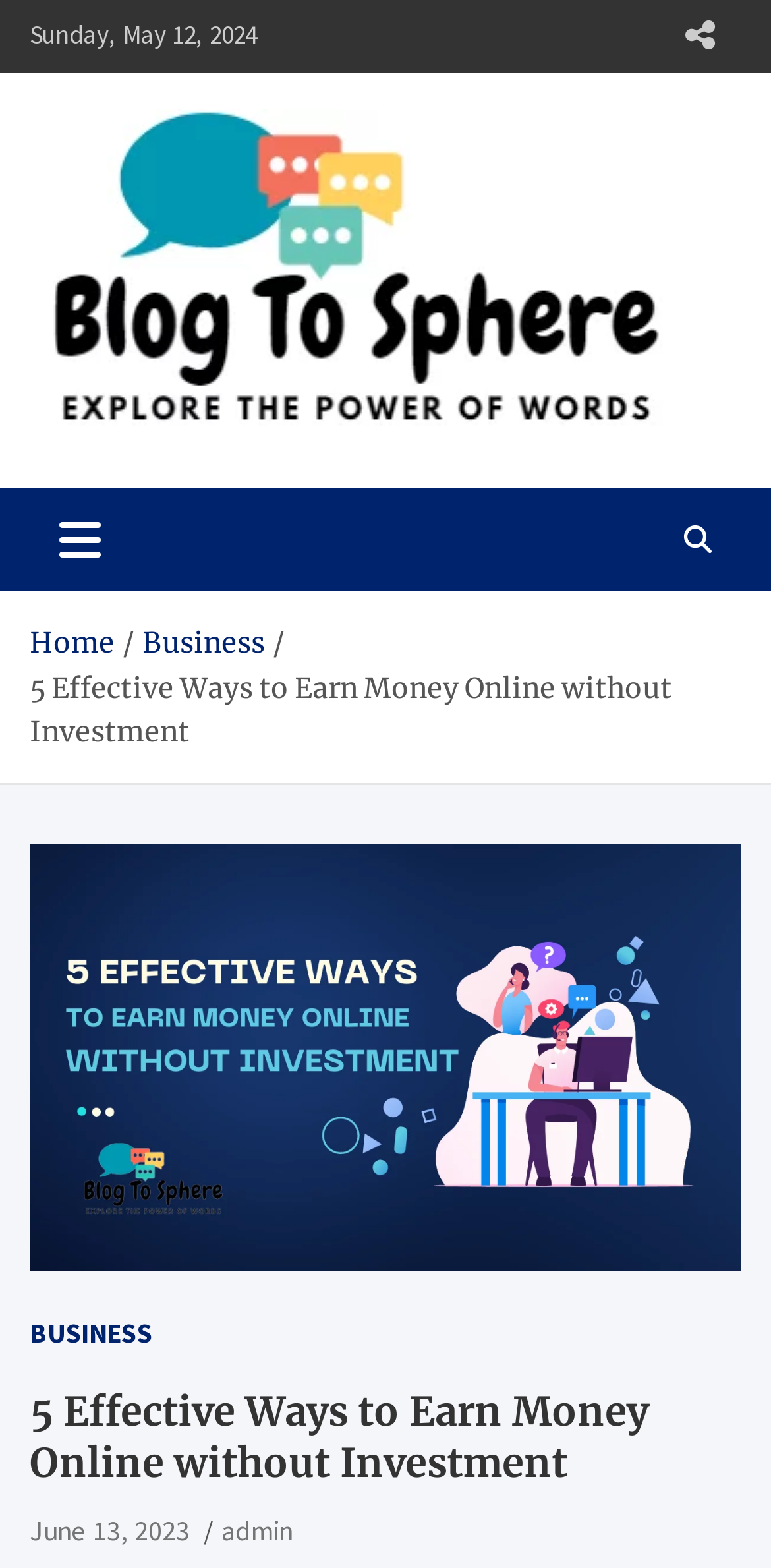Look at the image and write a detailed answer to the question: 
How many links are in the breadcrumbs navigation?

I counted the number of links in the breadcrumbs navigation element, which are 'Home' and 'Business', so there are 2 links in total.